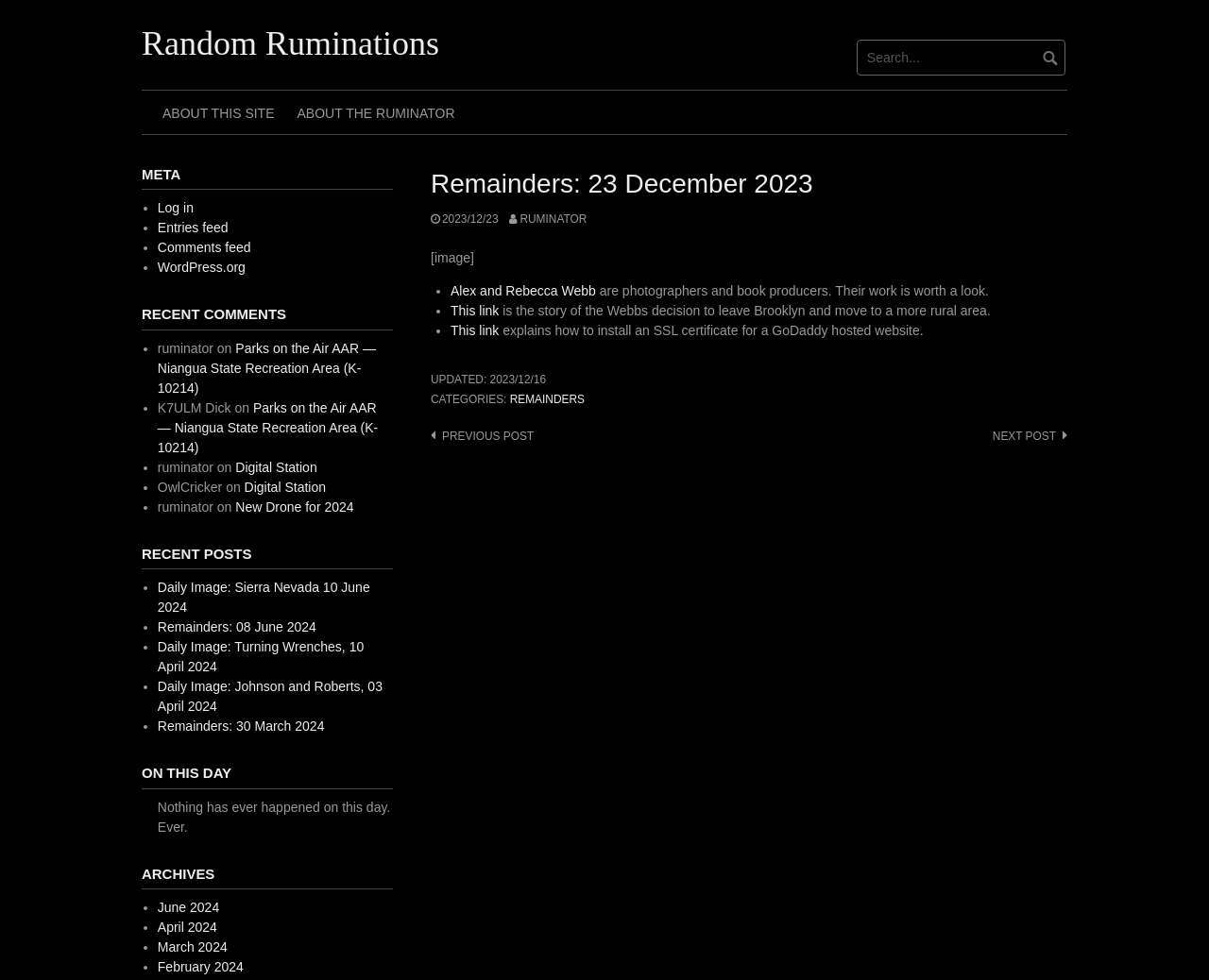Offer an extensive depiction of the webpage and its key elements.

The webpage is titled "Remainders: 23 December 2023 – Random Ruminations" and has a search bar at the top right corner. Below the title, there are two links, "ABOUT THIS SITE" and "ABOUT THE RUMINATOR", positioned side by side. 

The main content area is divided into several sections. The first section has a heading "Remainders: 23 December 2023" followed by a link with a calendar icon and a time stamp. There is an image below the heading, and then a list of three items, each consisting of a bullet point, a link, and a brief description.

The next section is a post navigation area with links to previous and next posts. Below this, there are several sections with headings "META", "RECENT COMMENTS", "RECENT POSTS", and "ON THIS DAY". Each section contains a list of items, with bullet points, links, and brief descriptions. The "RECENT COMMENTS" section has comments from users, while the "RECENT POSTS" section lists recent posts with titles and dates. The "ON THIS DAY" section has a message stating that nothing has ever happened on this day.

At the bottom of the page, there is a section with a heading "ARCHIVES" that lists archives by month.